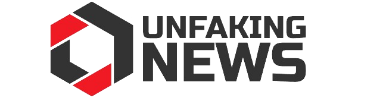What is the color scheme of the Unfaking News logo?
Answer with a single word or phrase, using the screenshot for reference.

red and black